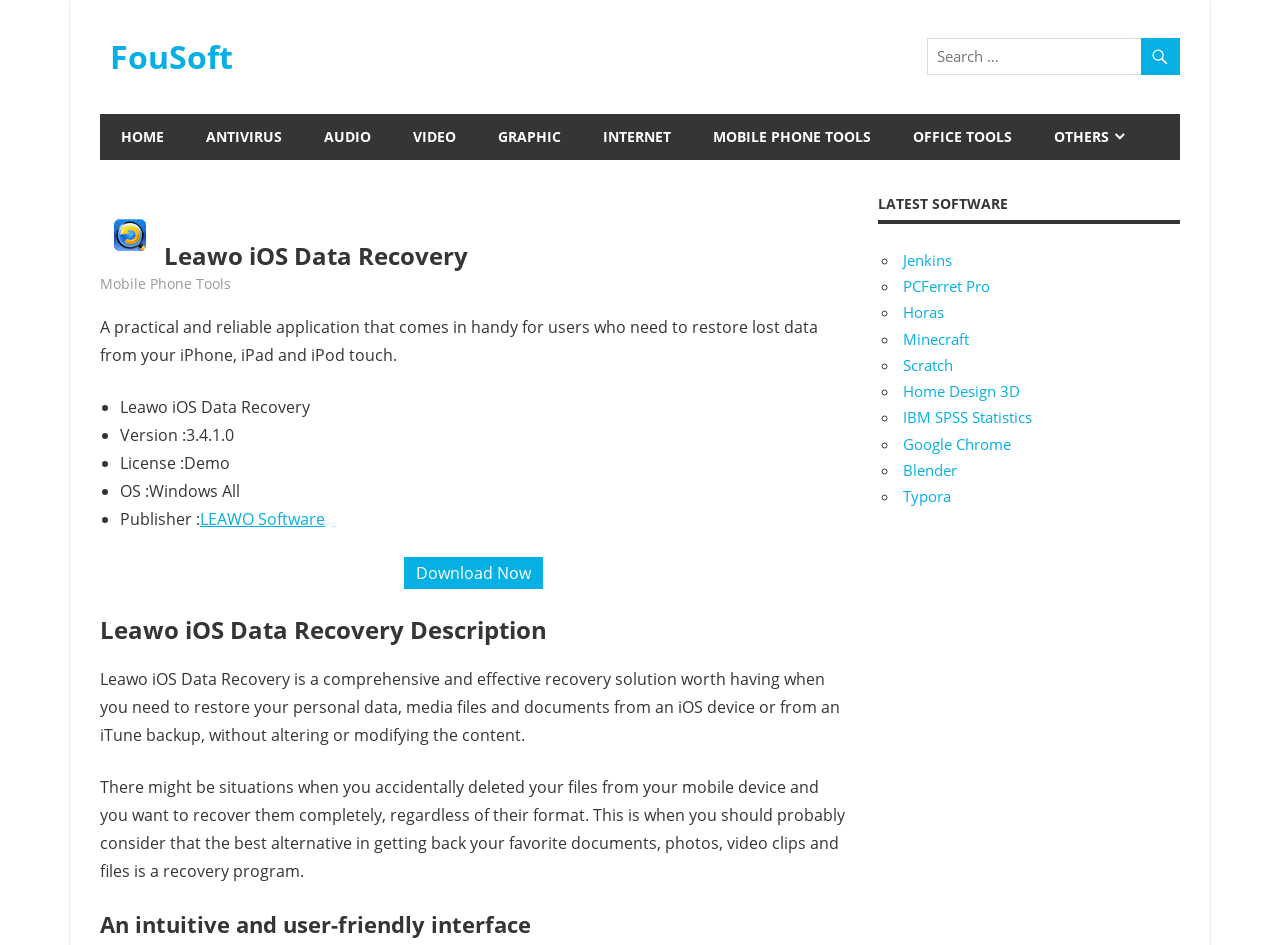Please identify the bounding box coordinates of the element's region that I should click in order to complete the following instruction: "Search for software". The bounding box coordinates consist of four float numbers between 0 and 1, i.e., [left, top, right, bottom].

[0.724, 0.04, 0.922, 0.079]